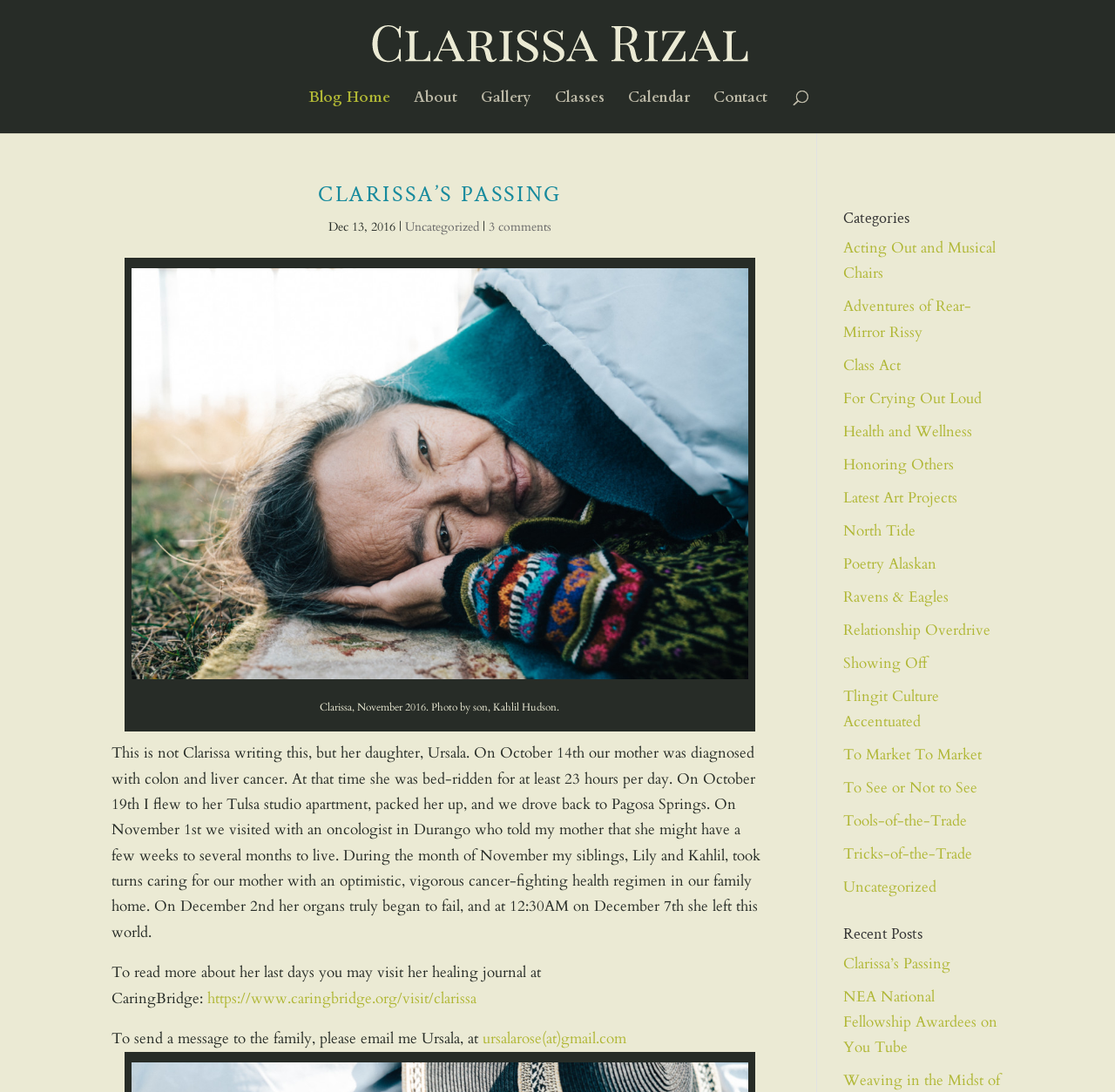Generate a comprehensive description of the webpage.

This webpage is a blog dedicated to Alaska Native Artist Clarissa Rizal, with a focus on accentuating Tlingit traditions. At the top, there is a header section with a link to the blog's home page, accompanied by an image of the blog's logo. Below this, there is a navigation menu with links to various sections of the blog, including "About", "Gallery", "Classes", "Calendar", and "Contact".

The main content of the page is a blog post titled "CLARISSA'S PASSING", which is a tribute to the artist who has passed away. The post includes a link to the full article, as well as a date stamp indicating that it was published on December 13, 2016. Below the title, there is a paragraph of text describing the artist's final days, accompanied by an image of Clarissa taken by her son, Kahlil Hudson.

To the right of the main content, there are two sidebars. The top sidebar is headed "Categories" and lists 19 different categories, including "Acting Out and Musical Chairs", "Adventures of Rear-Mirror Rissy", and "Tlingit Culture Accentuated". Each category is a link to a related set of blog posts.

The bottom sidebar is headed "Recent Posts" and lists two recent blog posts, including the current post "Clarissa's Passing" and another post titled "NEA National Fellowship Awardees on You Tube".